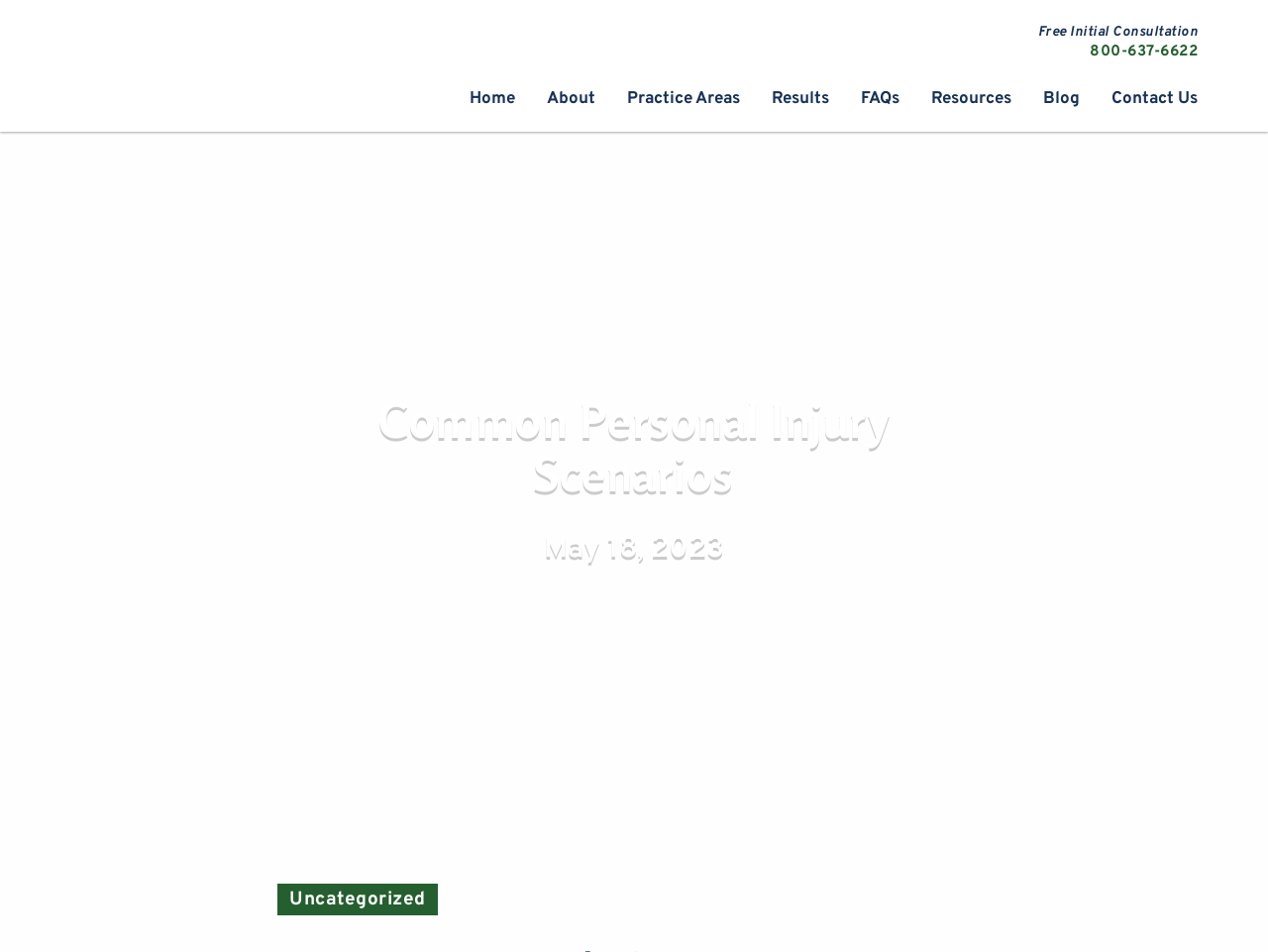Illustrate the webpage with a detailed description.

The webpage appears to be a personal injury lawyer's website. At the top left, there is a logo of "Andersen & Linthorst" accompanied by a link to the law firm's name. To the right of the logo, there is a call-to-action button that reads "Free Initial Consultation" and a phone number "800-637-6622" that is clickable.

The top navigation menu consists of 8 links: "Home", "About", "Practice Areas", "Results", "FAQs", "Resources", "Blog", and "Contact Us". These links are positioned horizontally, taking up most of the top section of the page.

Below the navigation menu, there is a heading that reads "Common Personal Injury Scenarios". This heading is centered on the page and takes up a significant amount of vertical space.

To the right of the heading, there is a date "May 18, 2023" displayed. Below the date, there is a small icon with a link, but its purpose is unclear.

At the bottom of the page, there is a link to a category called "Uncategorized". This link is positioned near the bottom left of the page.

Overall, the webpage has a simple and organized layout, with clear headings and concise text.